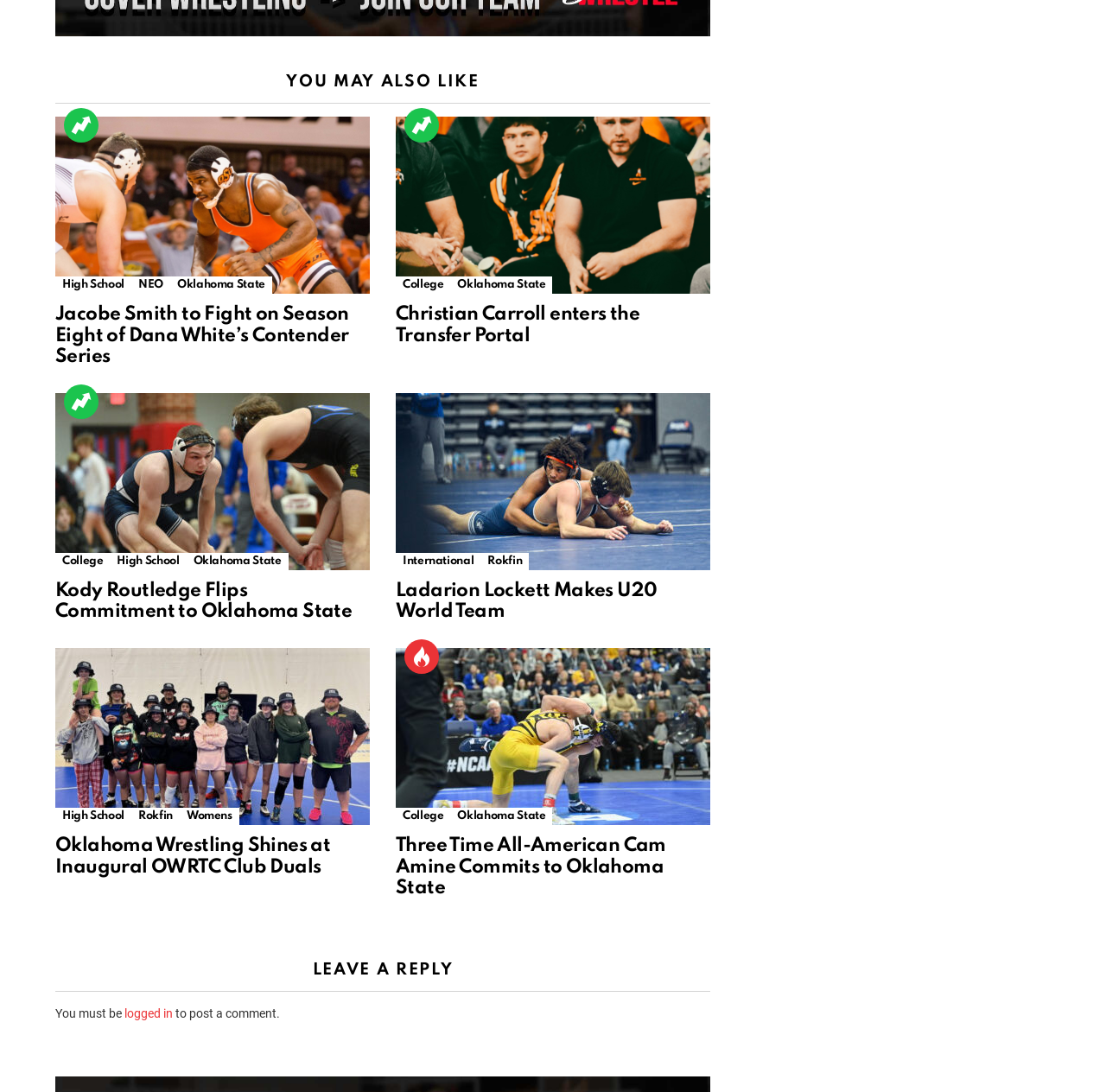Use the information in the screenshot to answer the question comprehensively: What is required to post a comment?

I found the text 'You must be logged in to post a comment.' at the bottom of the webpage, which indicates that being logged in is required to post a comment.